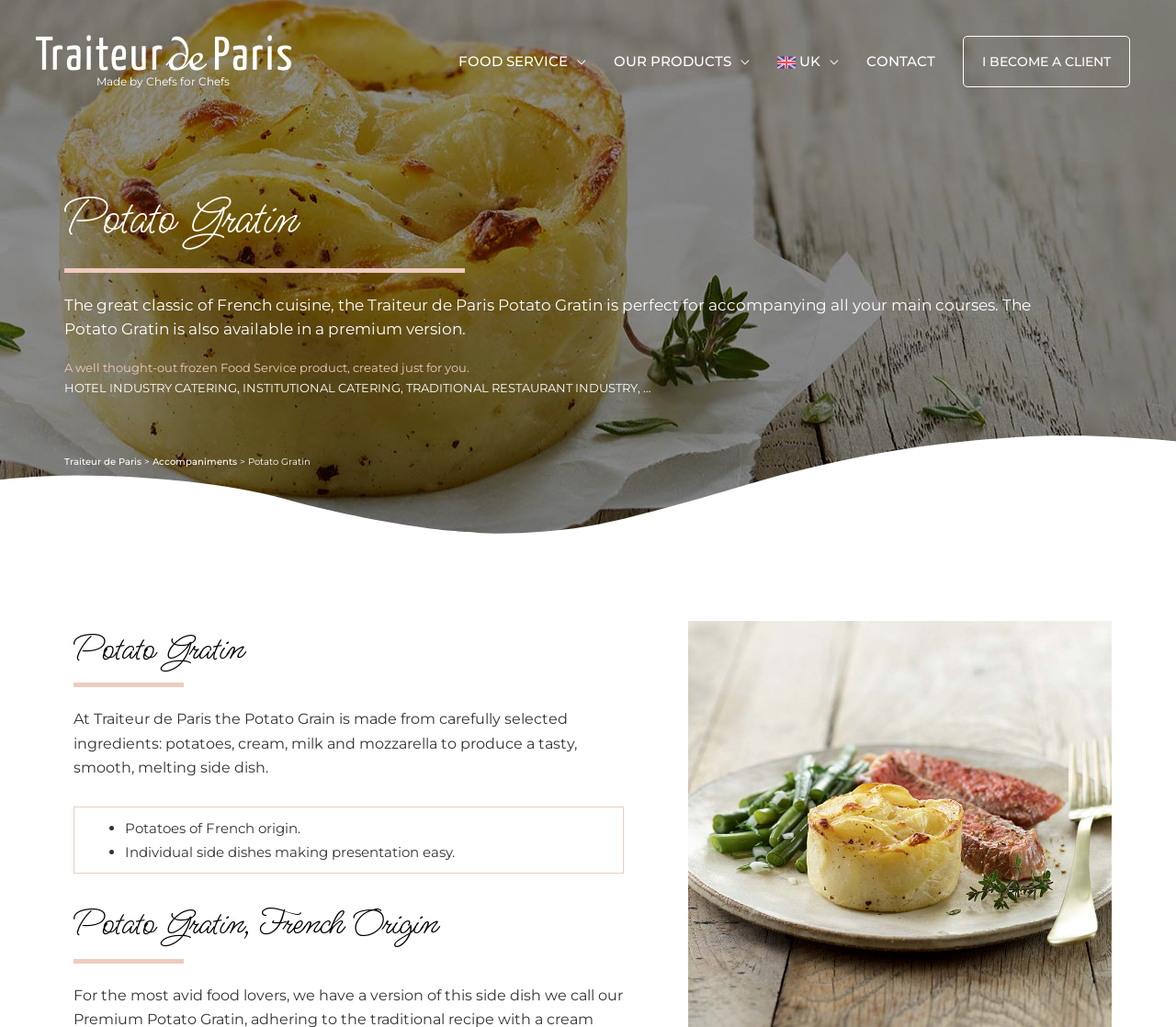What is the company name?
Could you give a comprehensive explanation in response to this question?

I determined the company name by looking at the top-left corner of the webpage, where I found a link with the text 'Traiteur de Paris - Food Wholesaler' and an image with the same name. This suggests that the company name is Traiteur de Paris.